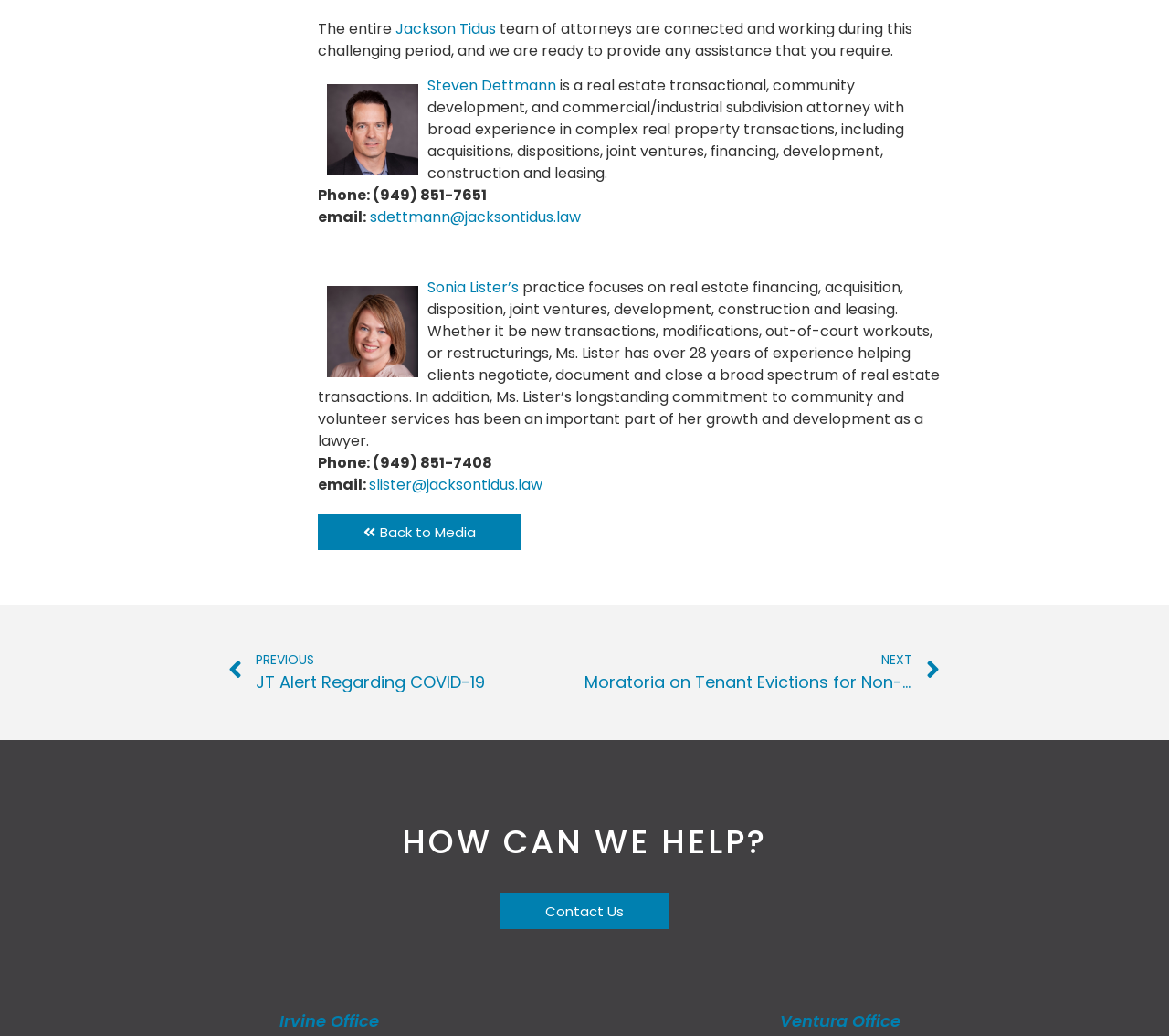Calculate the bounding box coordinates for the UI element based on the following description: "sdettmann@jacksontidus.law". Ensure the coordinates are four float numbers between 0 and 1, i.e., [left, top, right, bottom].

[0.316, 0.199, 0.497, 0.219]